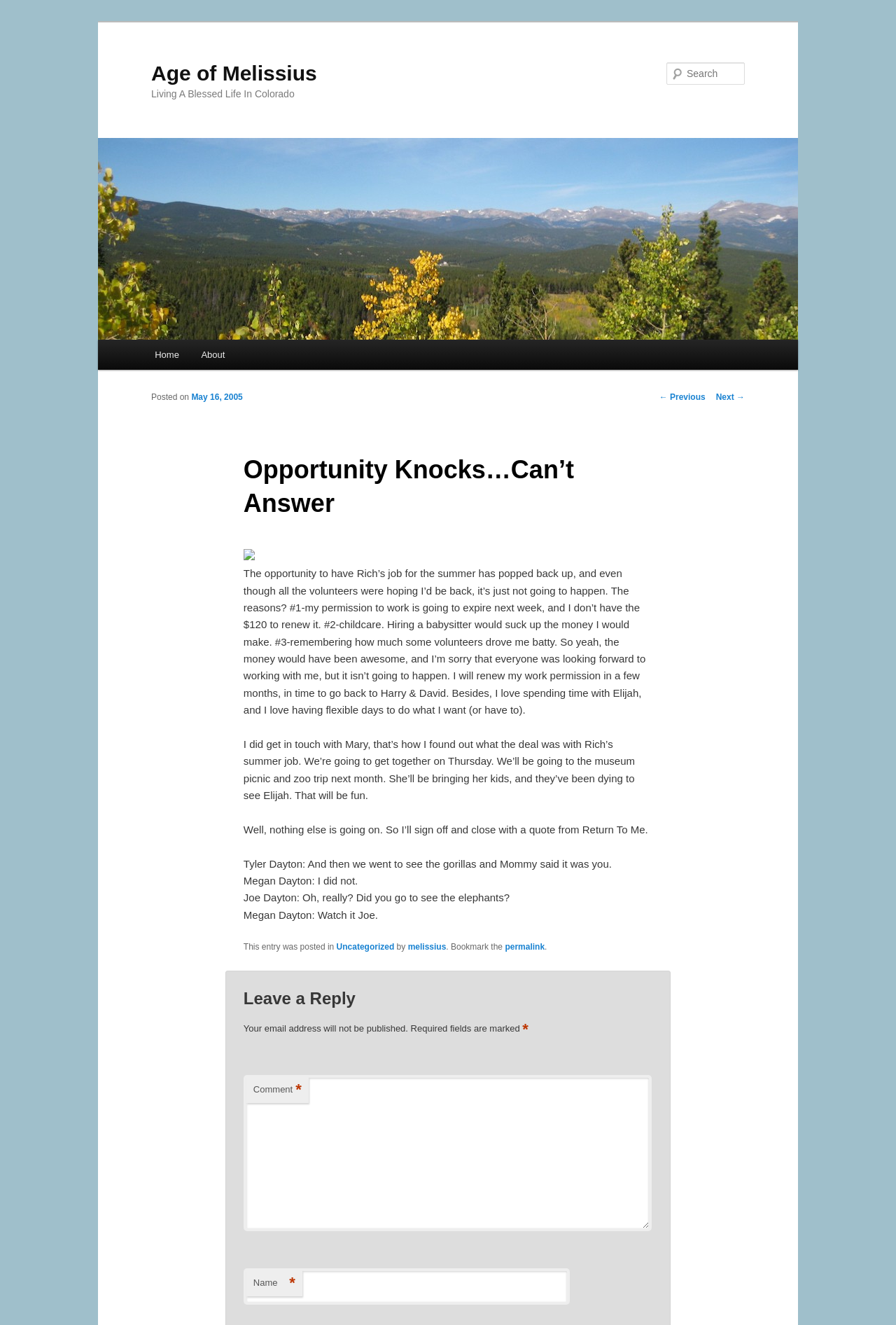Provide a thorough summary of the webpage.

This webpage is a blog post titled "Opportunity Knocks…Can’t Answer" on the "Age of Melissius" website. At the top, there is a link to skip to the primary content. Below that, there are two headings: "Age of Melissius" and "Living A Blessed Life In Colorado". 

To the right of these headings, there is a link to "Age of Melissius" with an associated image. Above the main content area, there is a search bar with a "Search" label and a textbox. 

The main content area is an article with a heading "Opportunity Knocks…Can’t Answer". The article starts with a brief introduction, followed by a paragraph discussing the opportunity to work at Rich's job for the summer, but the author has decided not to take it due to various reasons. 

Below this, there is an image, and then another paragraph discussing the author's plan to meet with Mary and attend a museum picnic and zoo trip. The article concludes with a quote from the movie "Return To Me". 

At the bottom of the article, there is a footer section with a link to the category "Uncategorized" and the author's name "melissius". 

To the right of the article, there is a section for leaving a reply, with a heading "Leave a Reply" and fields for entering a comment, name, and email address.